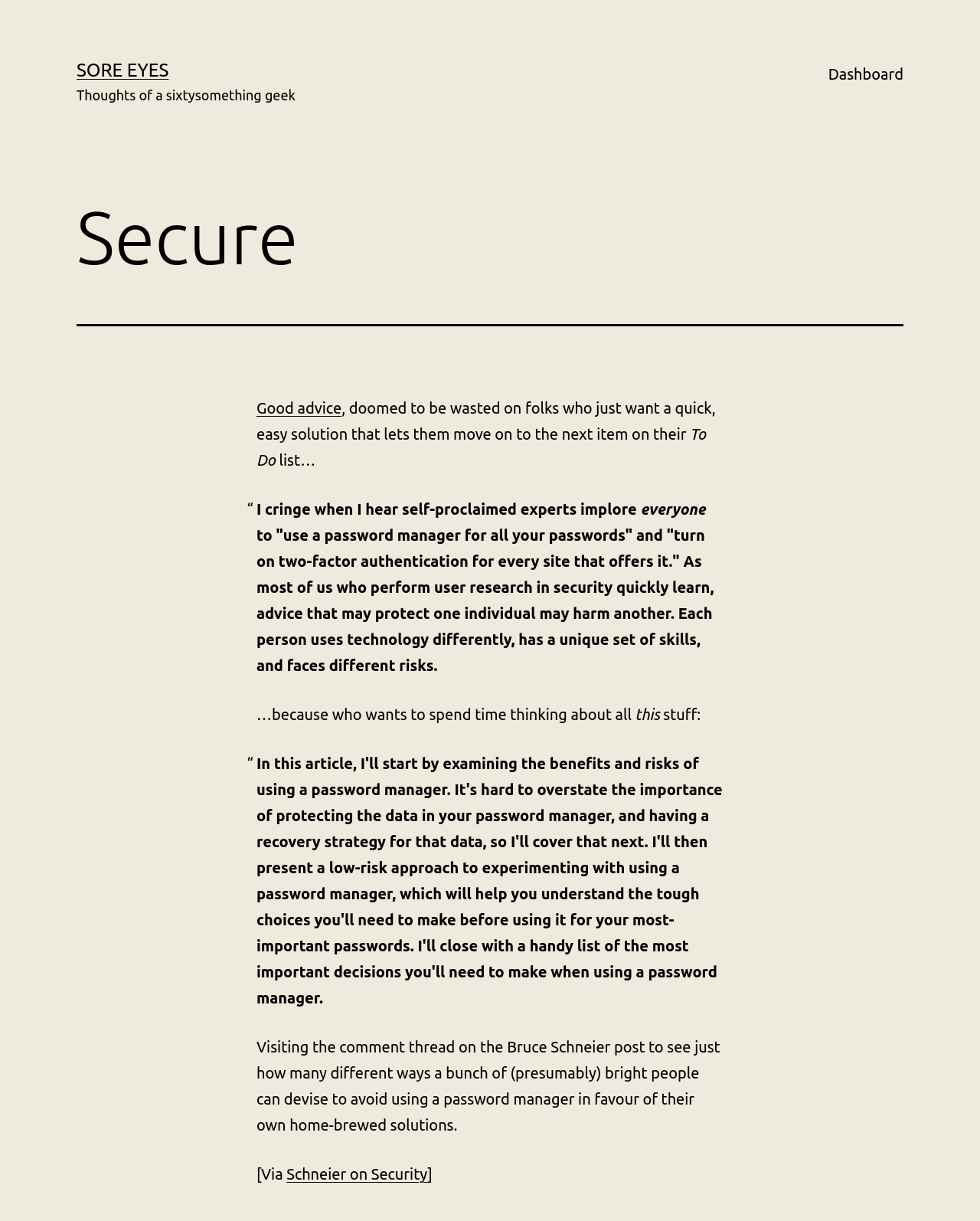What is the author's attitude towards password managers?
Refer to the image and respond with a one-word or short-phrase answer.

Skeptical